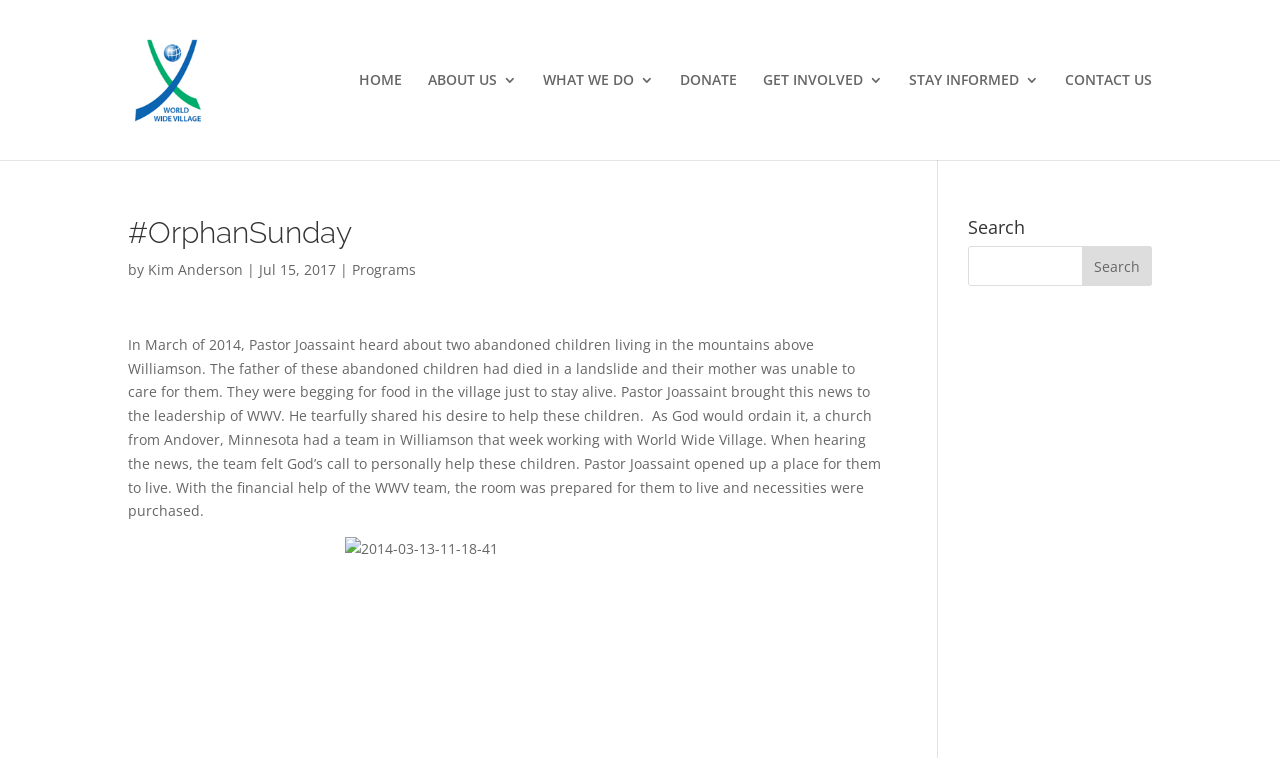What happened to the father of the abandoned children?
Respond to the question with a well-detailed and thorough answer.

The article content with a bounding box of [0.1, 0.442, 0.688, 0.687] mentions that 'The father of these abandoned children had died in a landslide and their mother was unable to care for them.' This suggests that the father of the abandoned children died in a landslide.